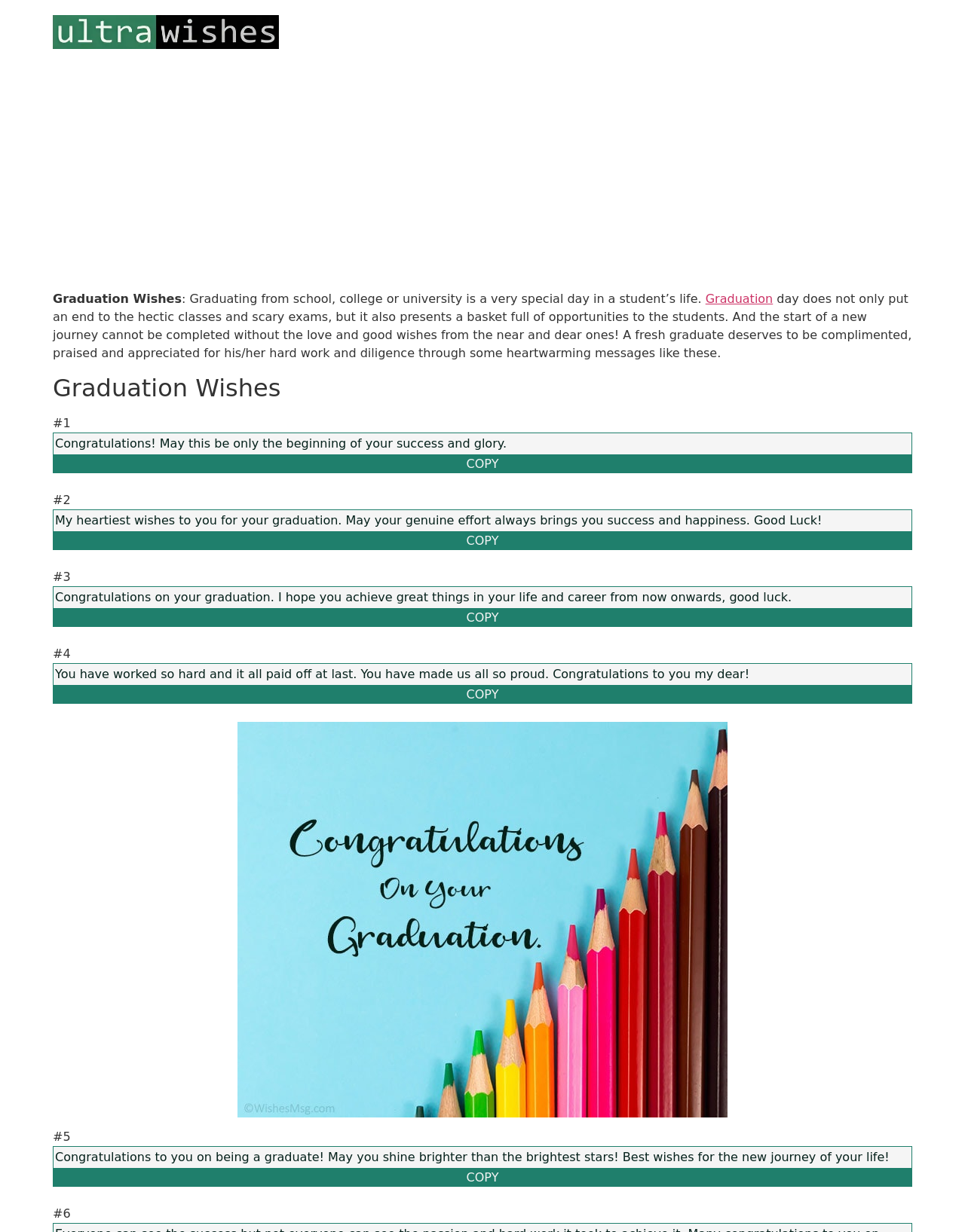Respond to the following query with just one word or a short phrase: 
What is the main topic of this webpage?

Graduation Wishes